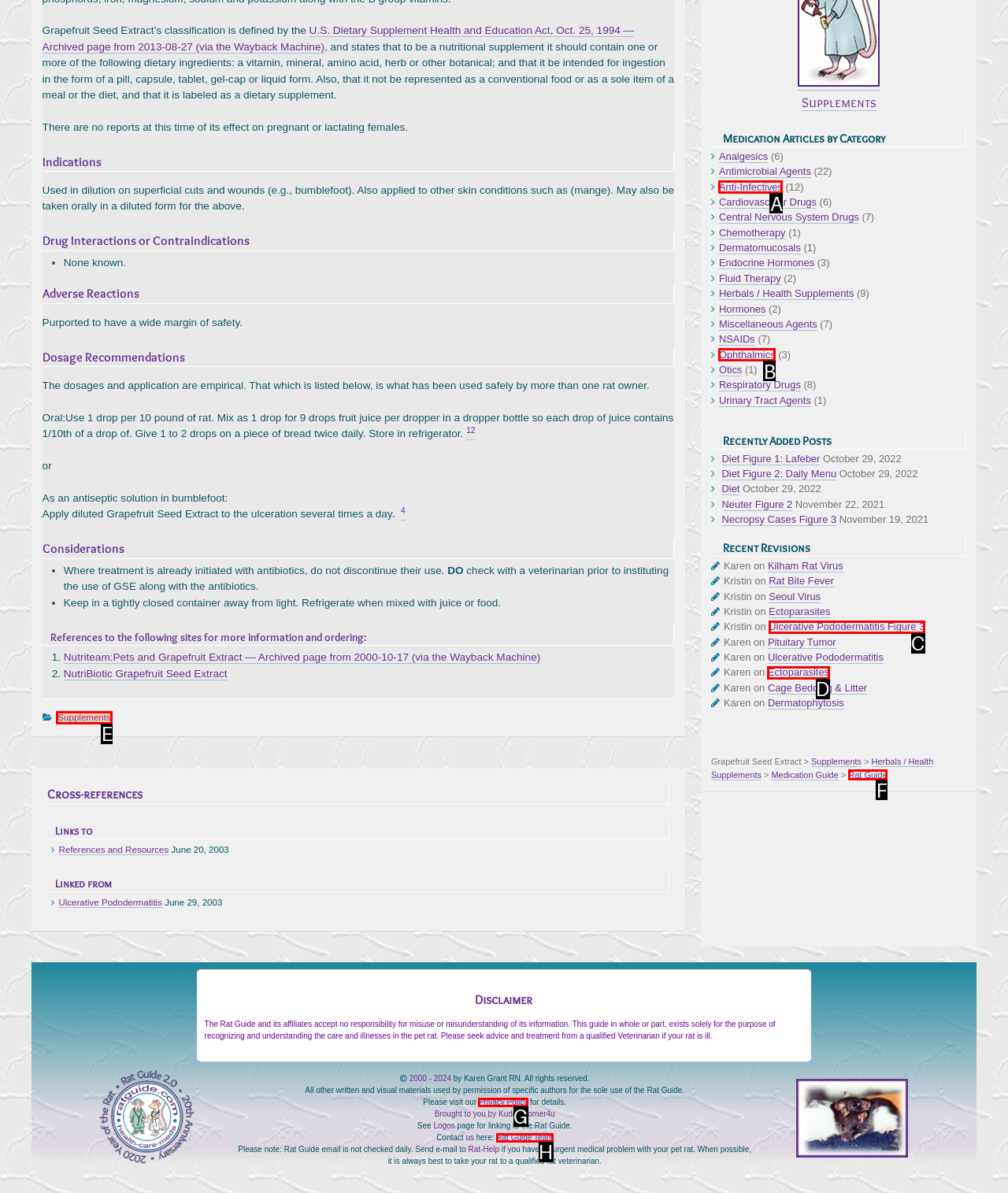Based on the description: TV
Select the letter of the corresponding UI element from the choices provided.

None